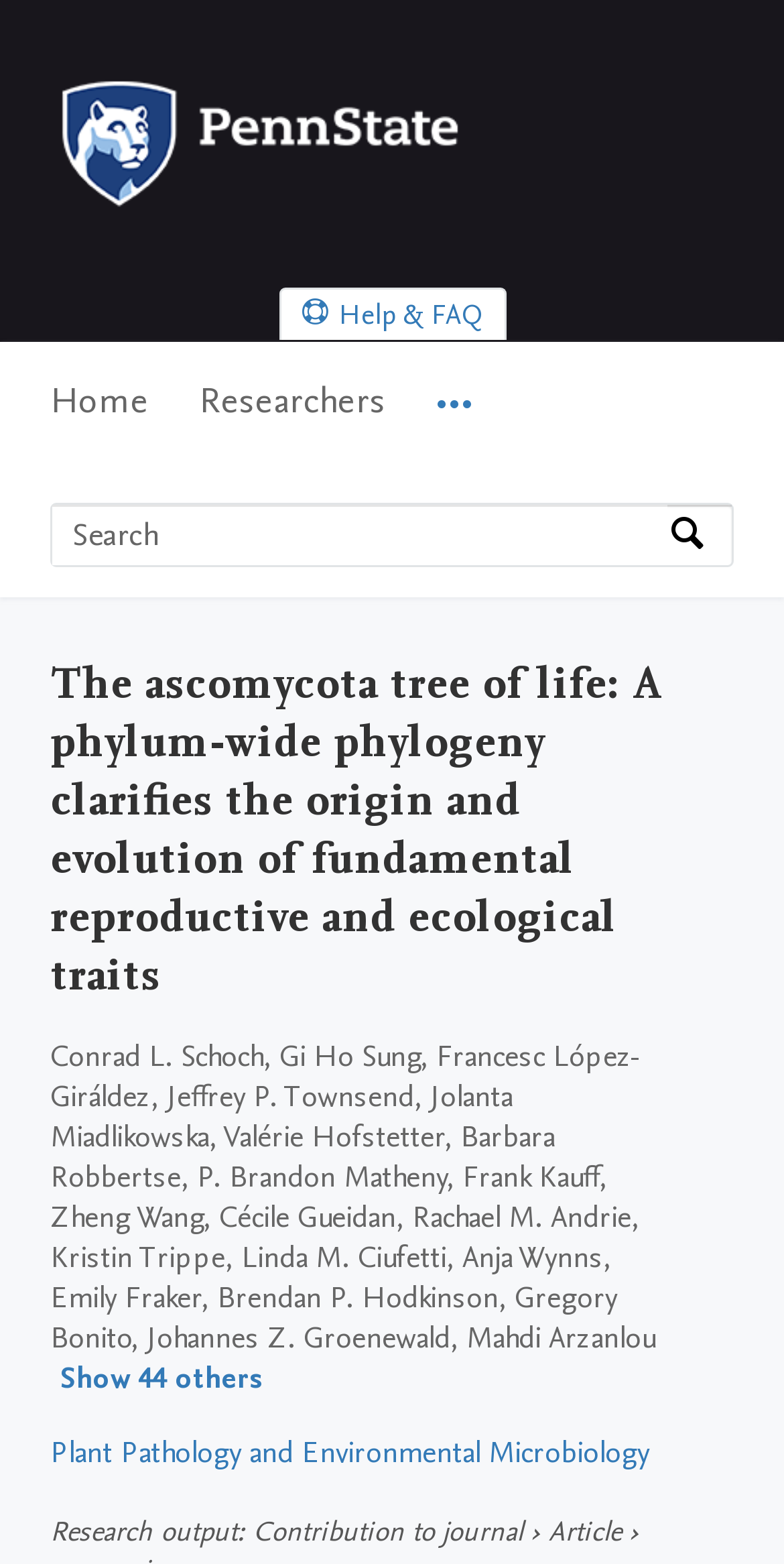Specify the bounding box coordinates of the region I need to click to perform the following instruction: "Search by expertise, name or affiliation". The coordinates must be four float numbers in the range of 0 to 1, i.e., [left, top, right, bottom].

[0.067, 0.322, 0.851, 0.361]